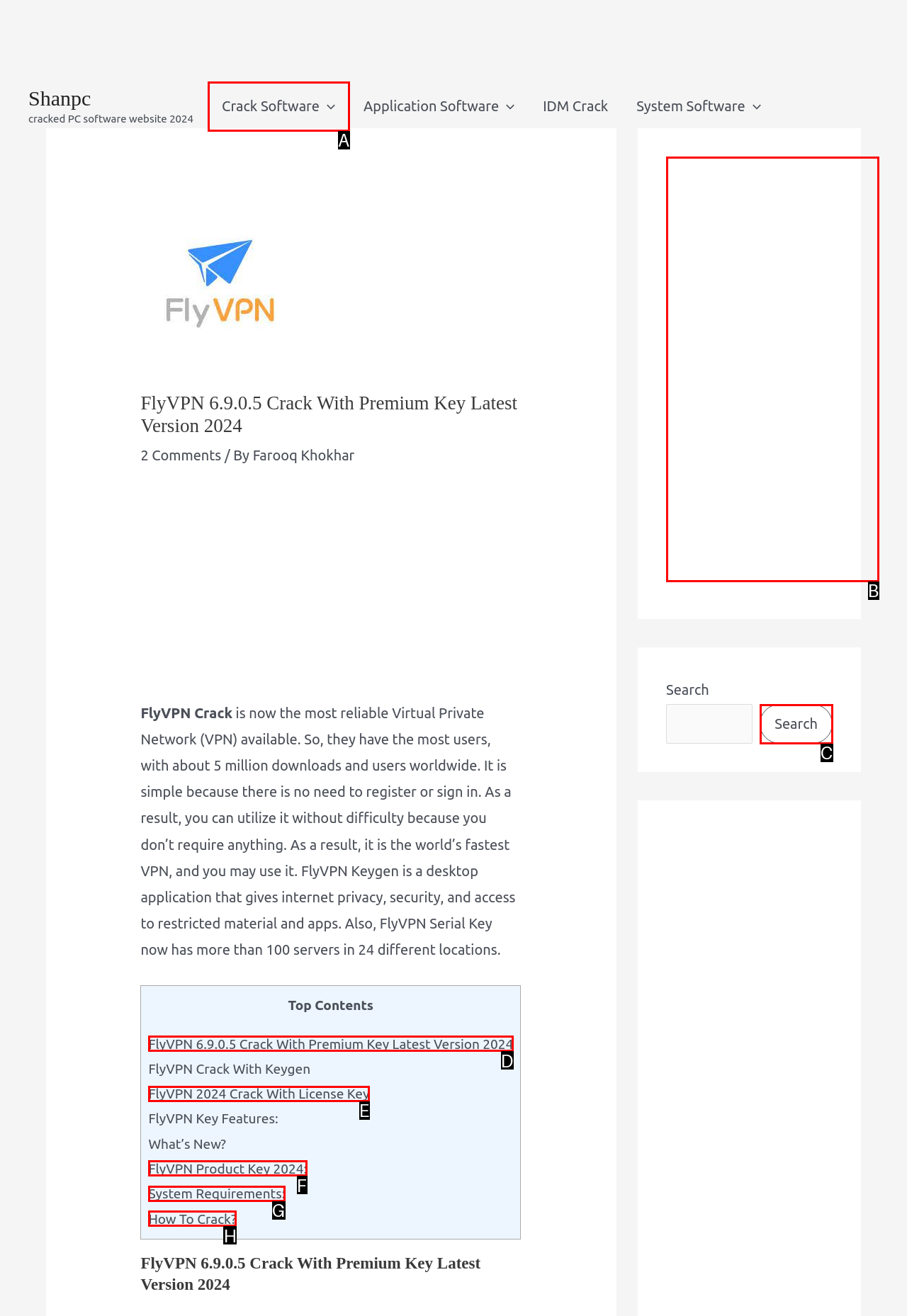Select the letter from the given choices that aligns best with the description: Crack Software. Reply with the specific letter only.

A